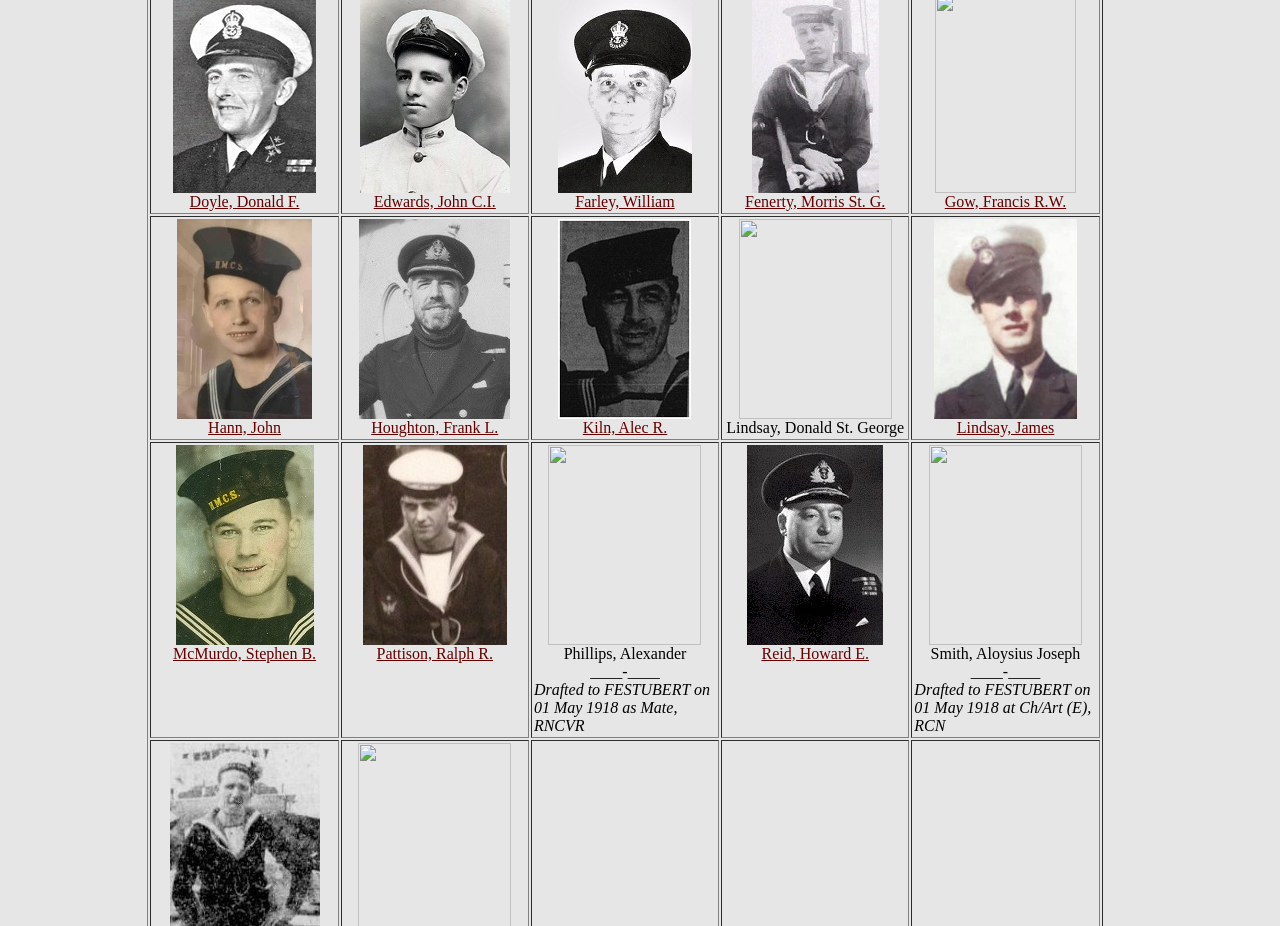How many people have an image associated with them?
Look at the screenshot and give a one-word or phrase answer.

10